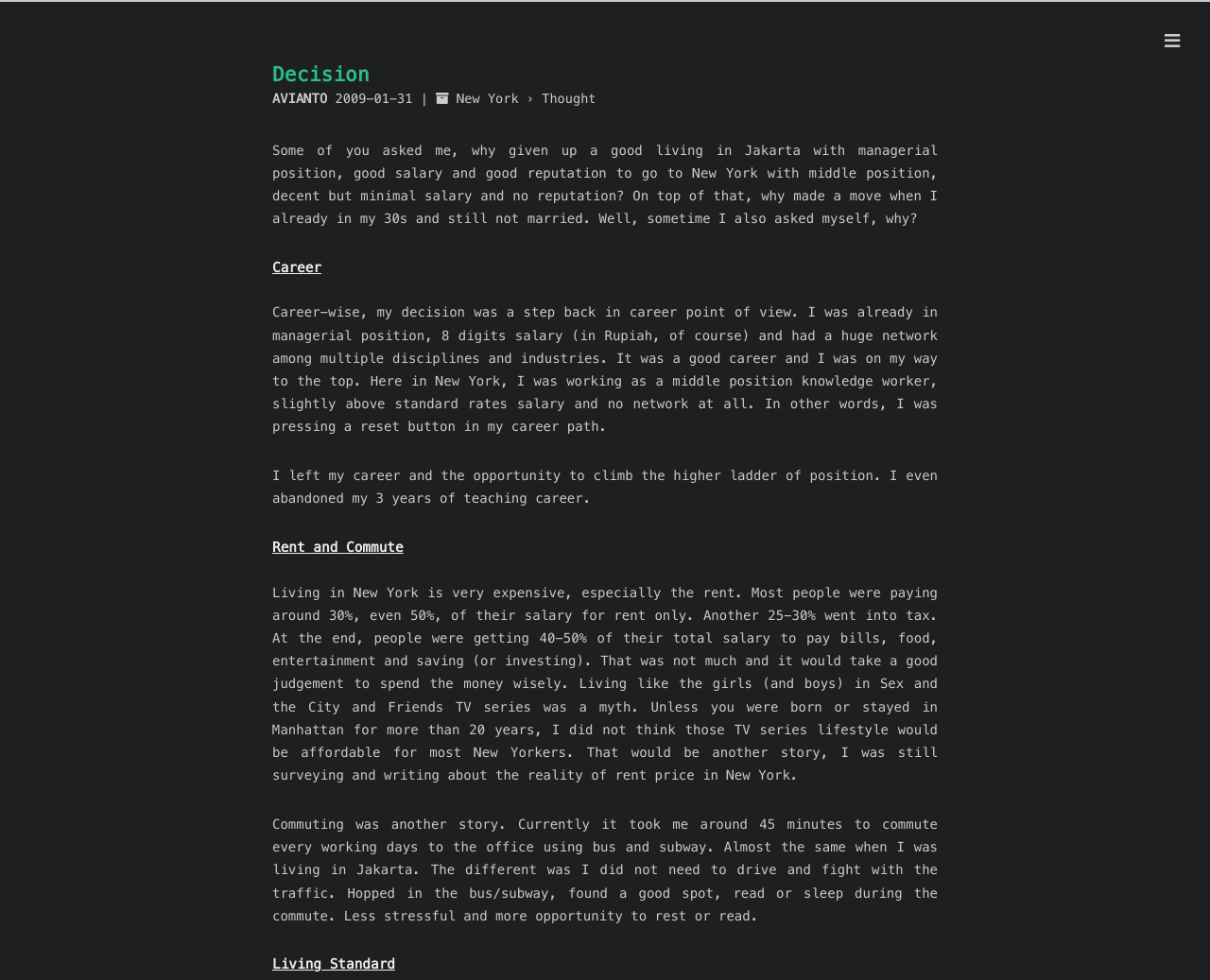Kindly respond to the following question with a single word or a brief phrase: 
What is the author's previous career field?

Teaching